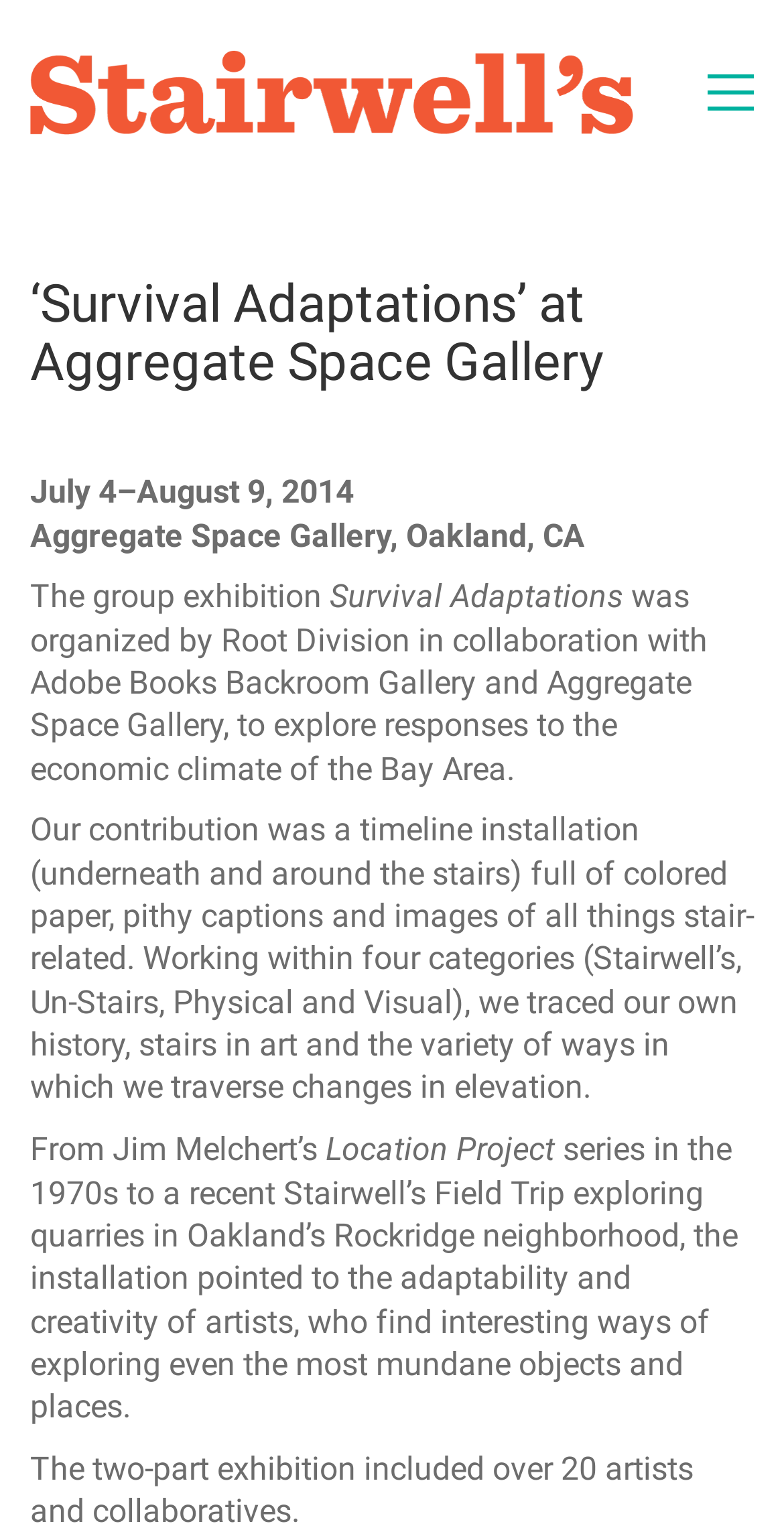Please determine the main heading text of this webpage.

‘Survival Adaptations’ at Aggregate Space Gallery